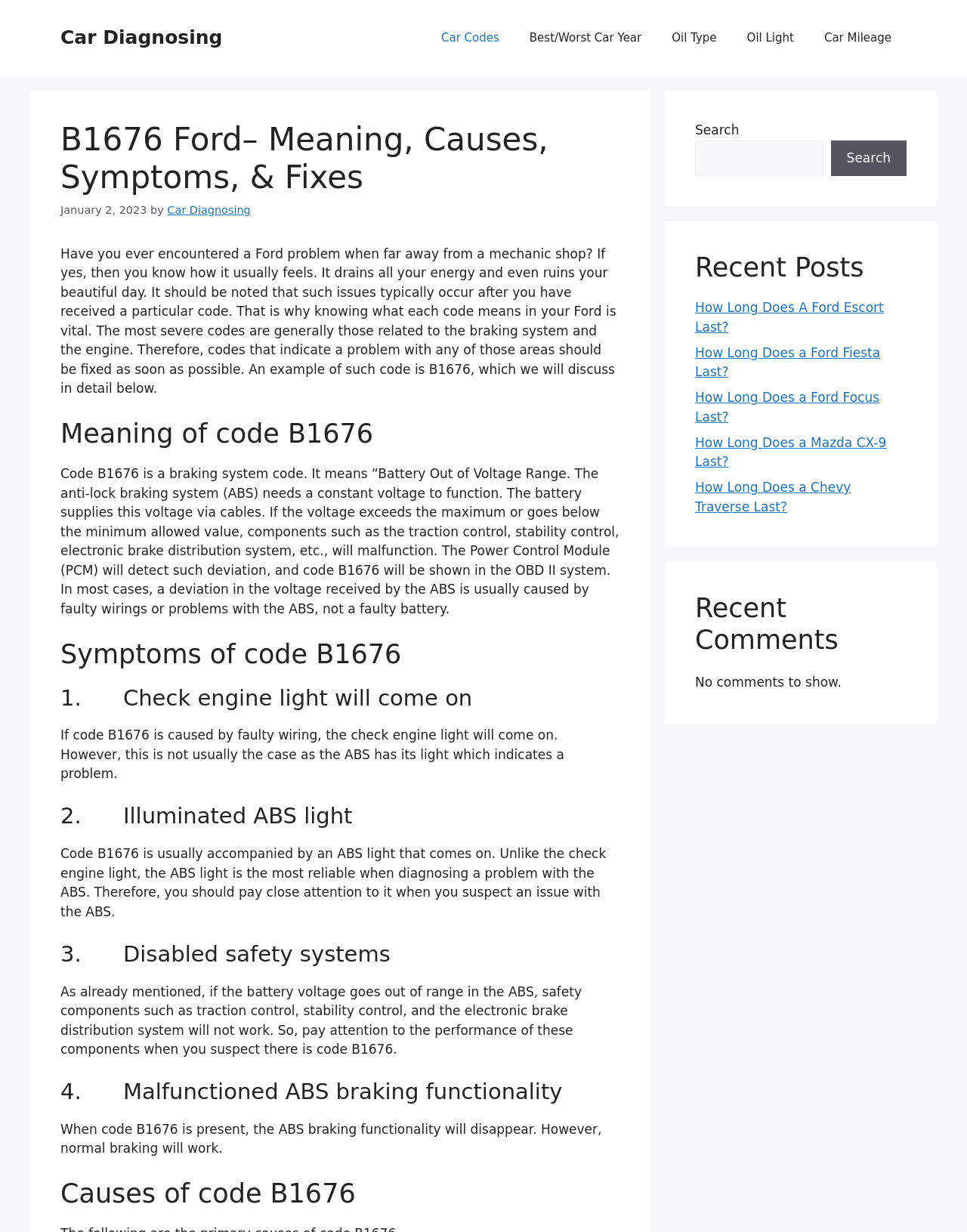Please determine the bounding box coordinates of the area that needs to be clicked to complete this task: 'Click on the link to Car Codes'. The coordinates must be four float numbers between 0 and 1, formatted as [left, top, right, bottom].

[0.441, 0.012, 0.532, 0.049]